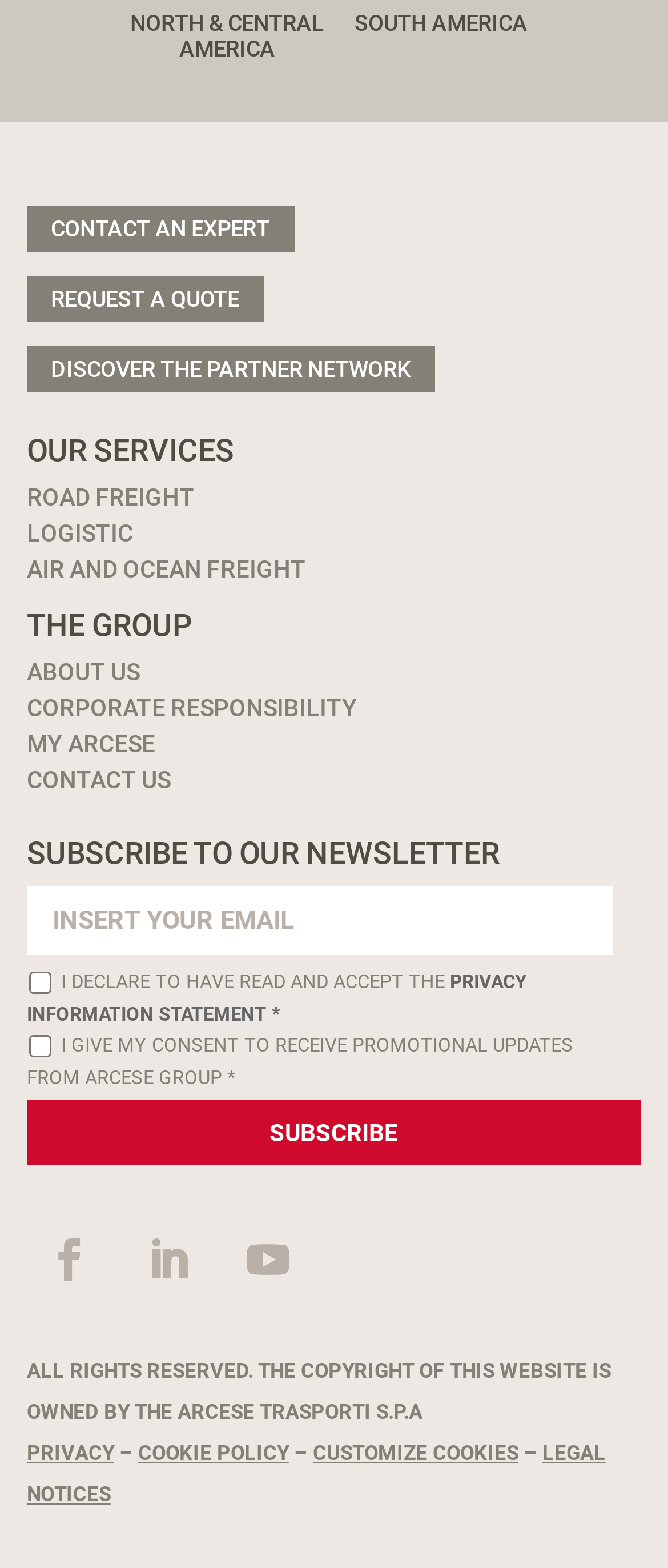Examine the image carefully and respond to the question with a detailed answer: 
How many social media links are there at the bottom?

The webpage has three link elements at the bottom, '', '', and '', which are likely social media links, and there are three of them.